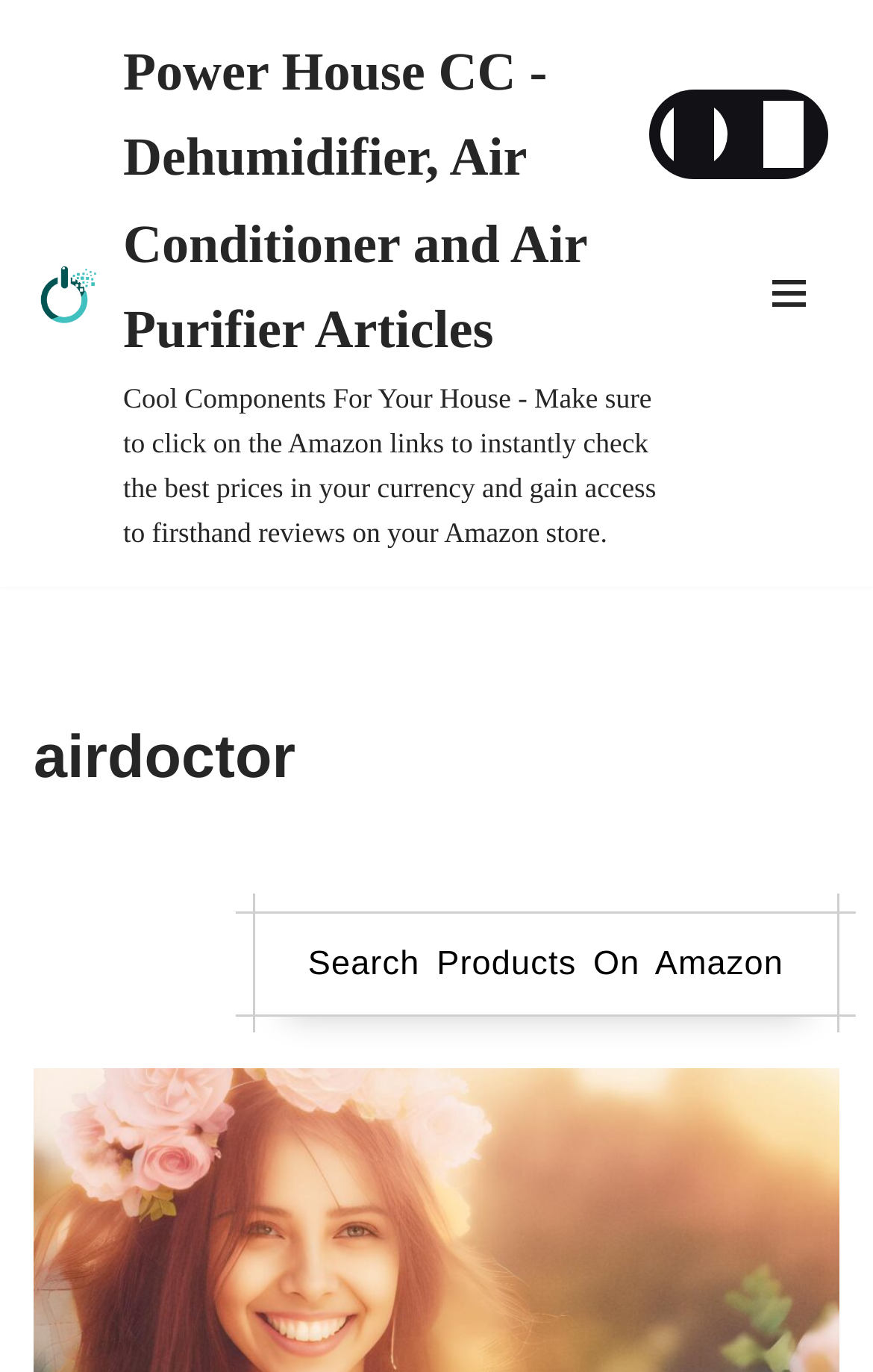What is the purpose of the 'Navigation Menu' button?
Using the image as a reference, answer the question with a short word or phrase.

To expand the menu